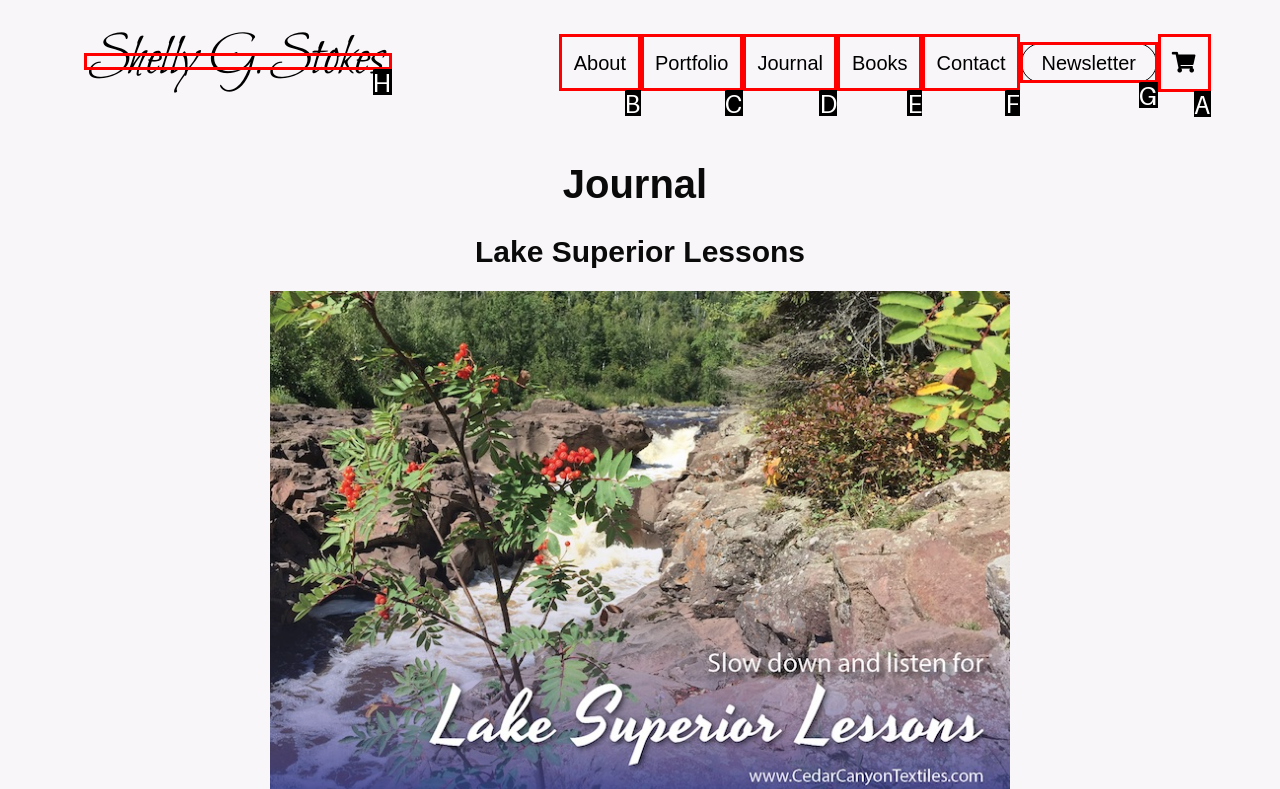Which option should I select to accomplish the task: Click on Iron Meteorites? Respond with the corresponding letter from the given choices.

None